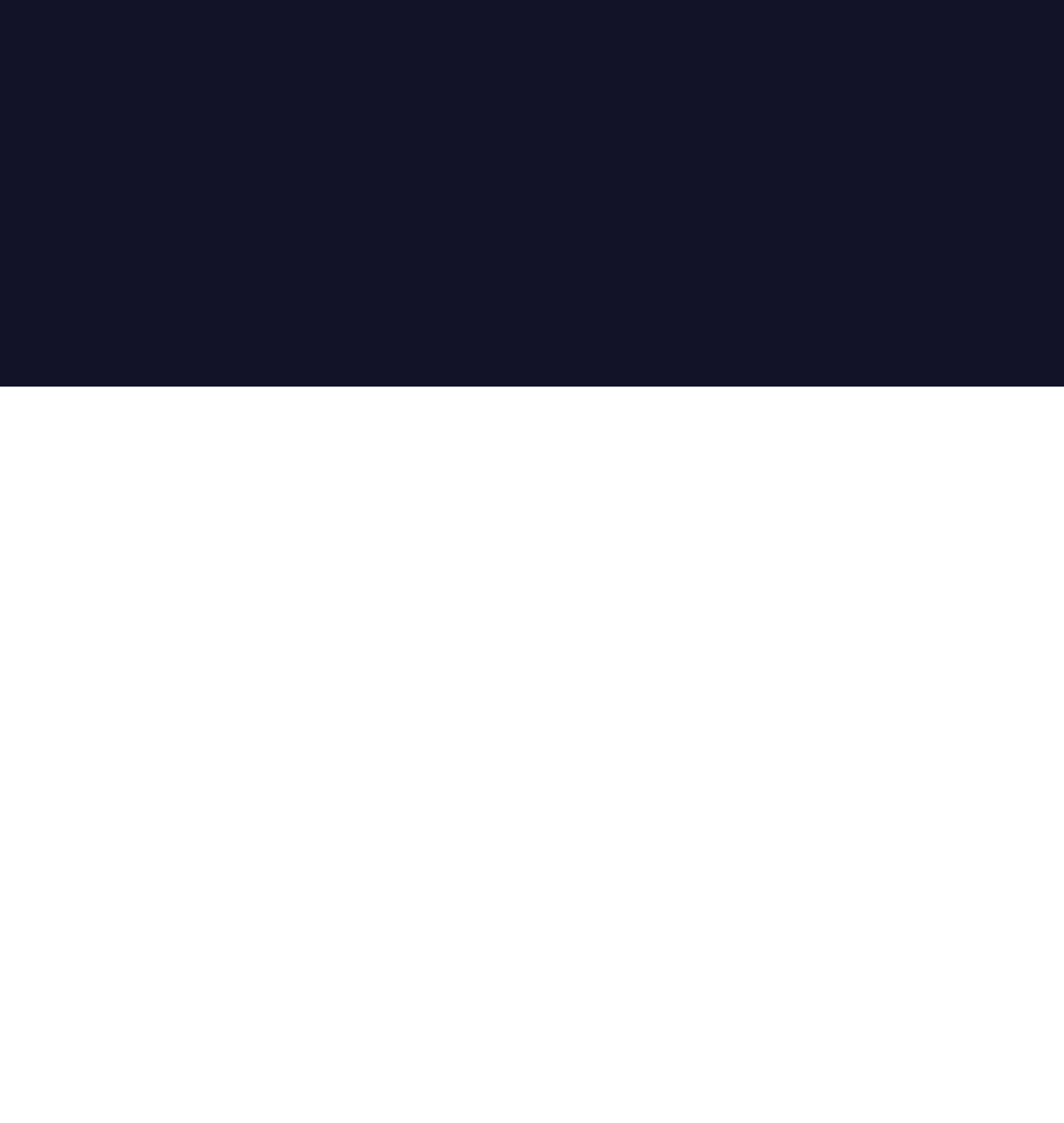Determine the bounding box coordinates of the clickable region to carry out the instruction: "Learn about KNF".

[0.616, 0.65, 0.761, 0.666]